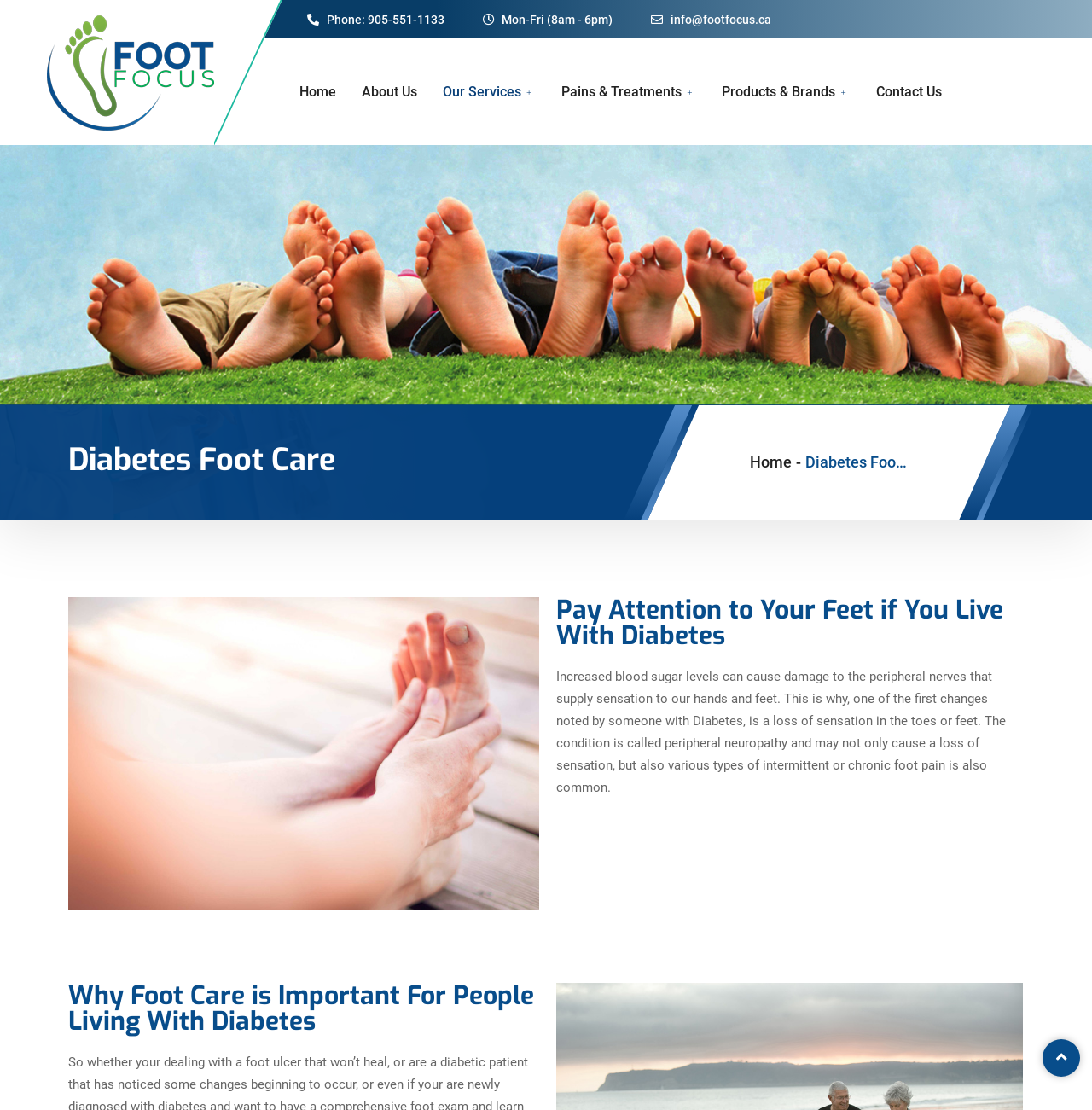What is the phone number of Foot Focus?
Look at the image and respond with a one-word or short-phrase answer.

905-551-1133